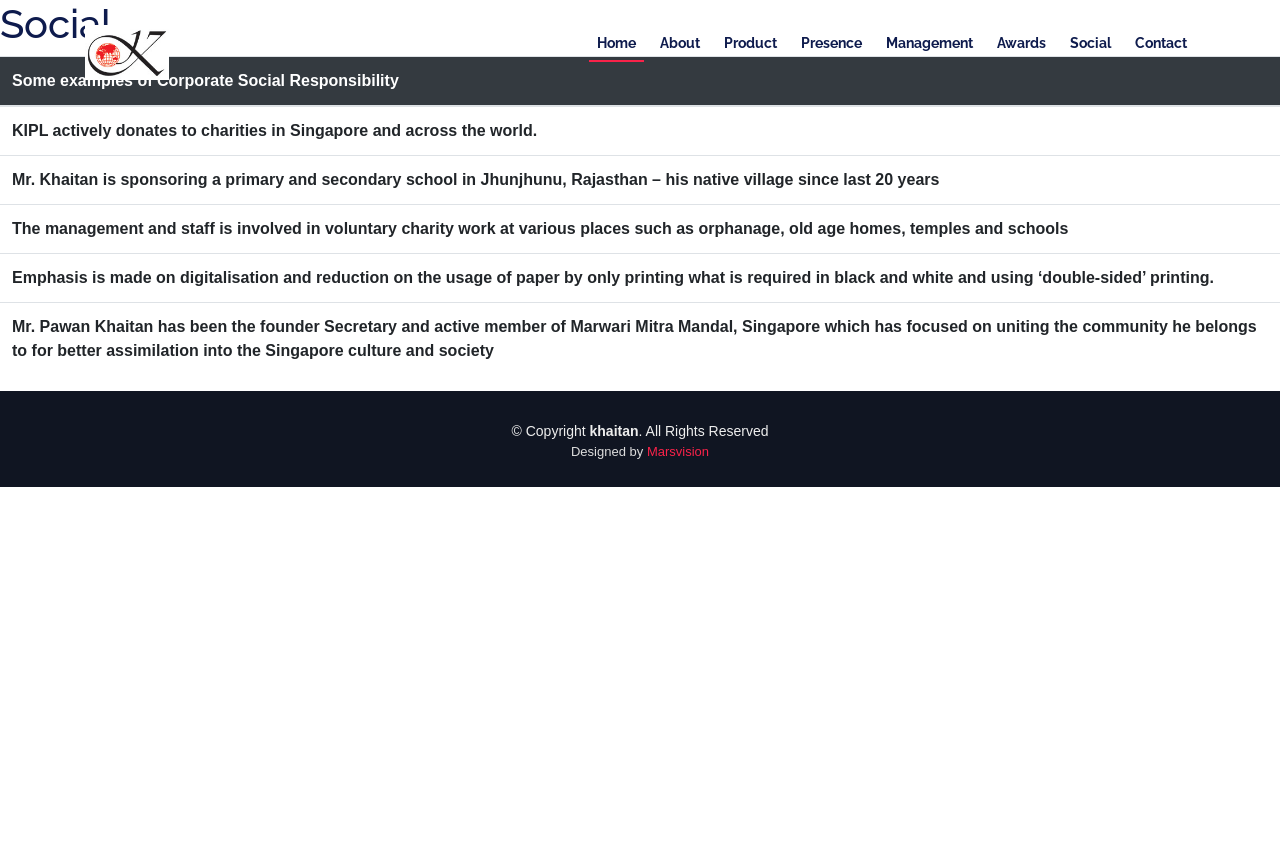Please determine the bounding box coordinates of the section I need to click to accomplish this instruction: "Click Home".

[0.46, 0.029, 0.503, 0.072]